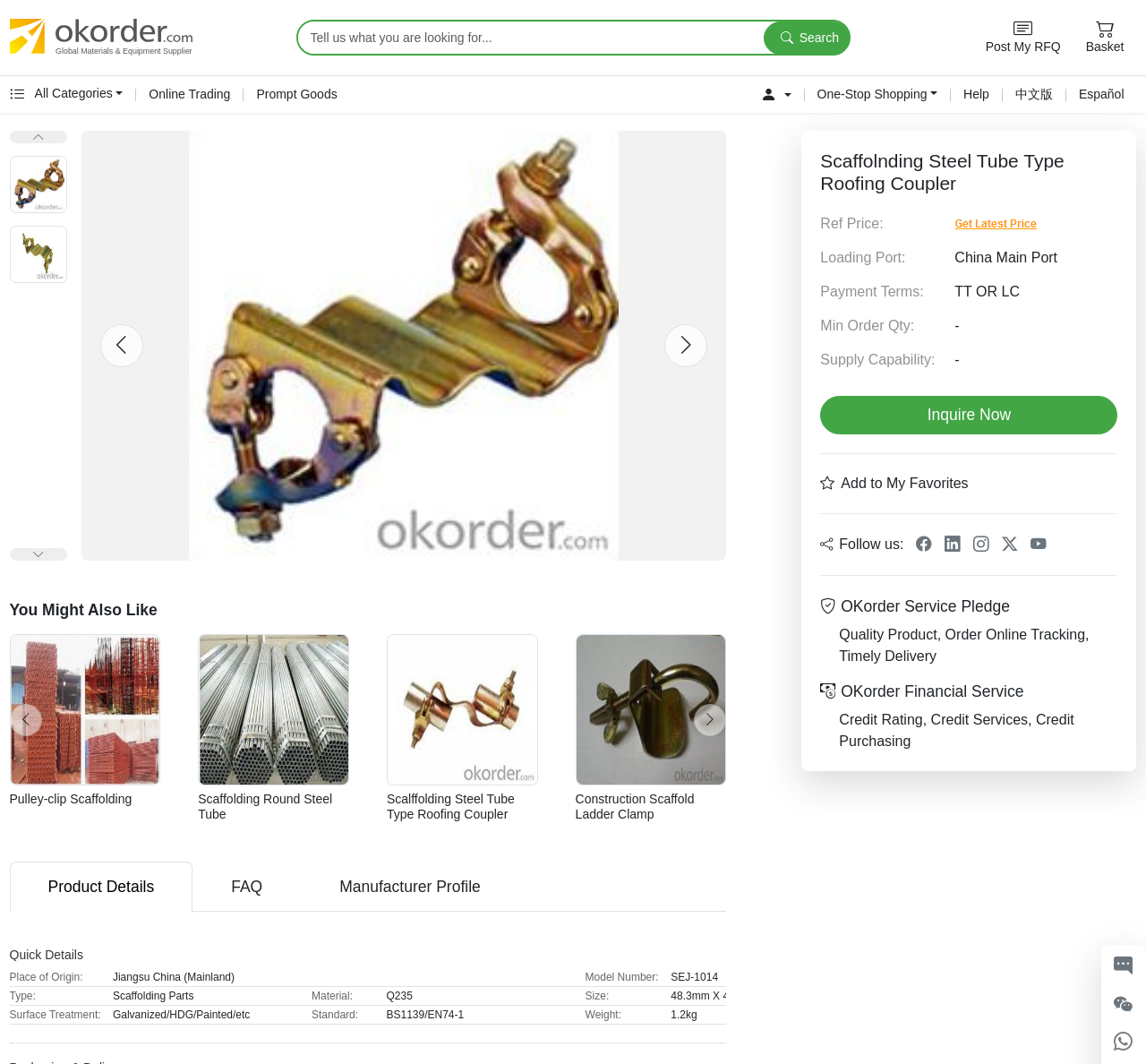From the image, can you give a detailed response to the question below:
What is the product name of this webpage?

I determined the product name by looking at the heading 'Scaffolnding Steel Tube Type Roofing Coupler' at the top of the webpage, which suggests that this webpage is about a specific product with this name.